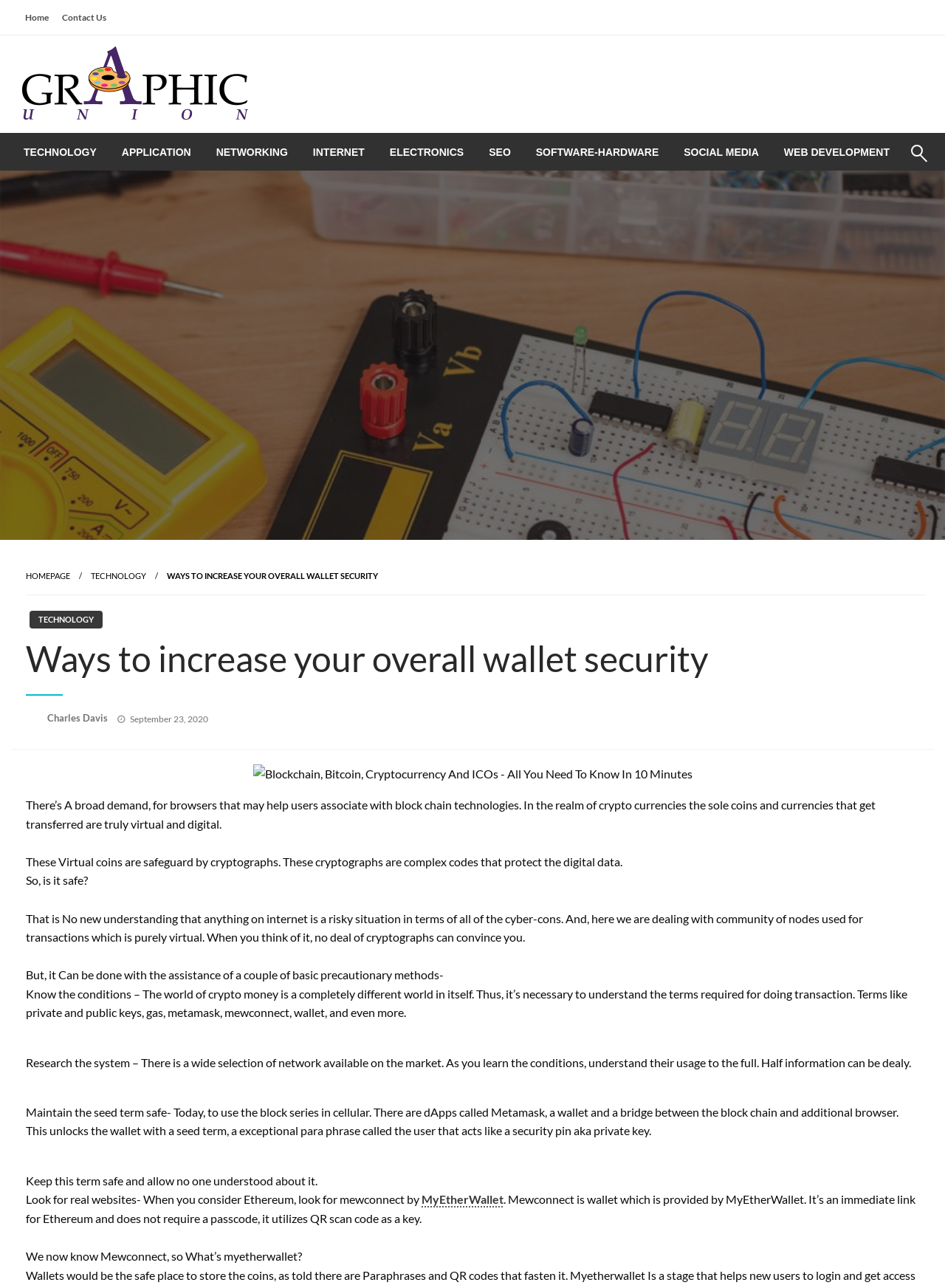For the following element description, predict the bounding box coordinates in the format (top-left x, top-left y, bottom-right x, bottom-right y). All values should be floating point numbers between 0 and 1. Description: Home

[0.02, 0.006, 0.059, 0.021]